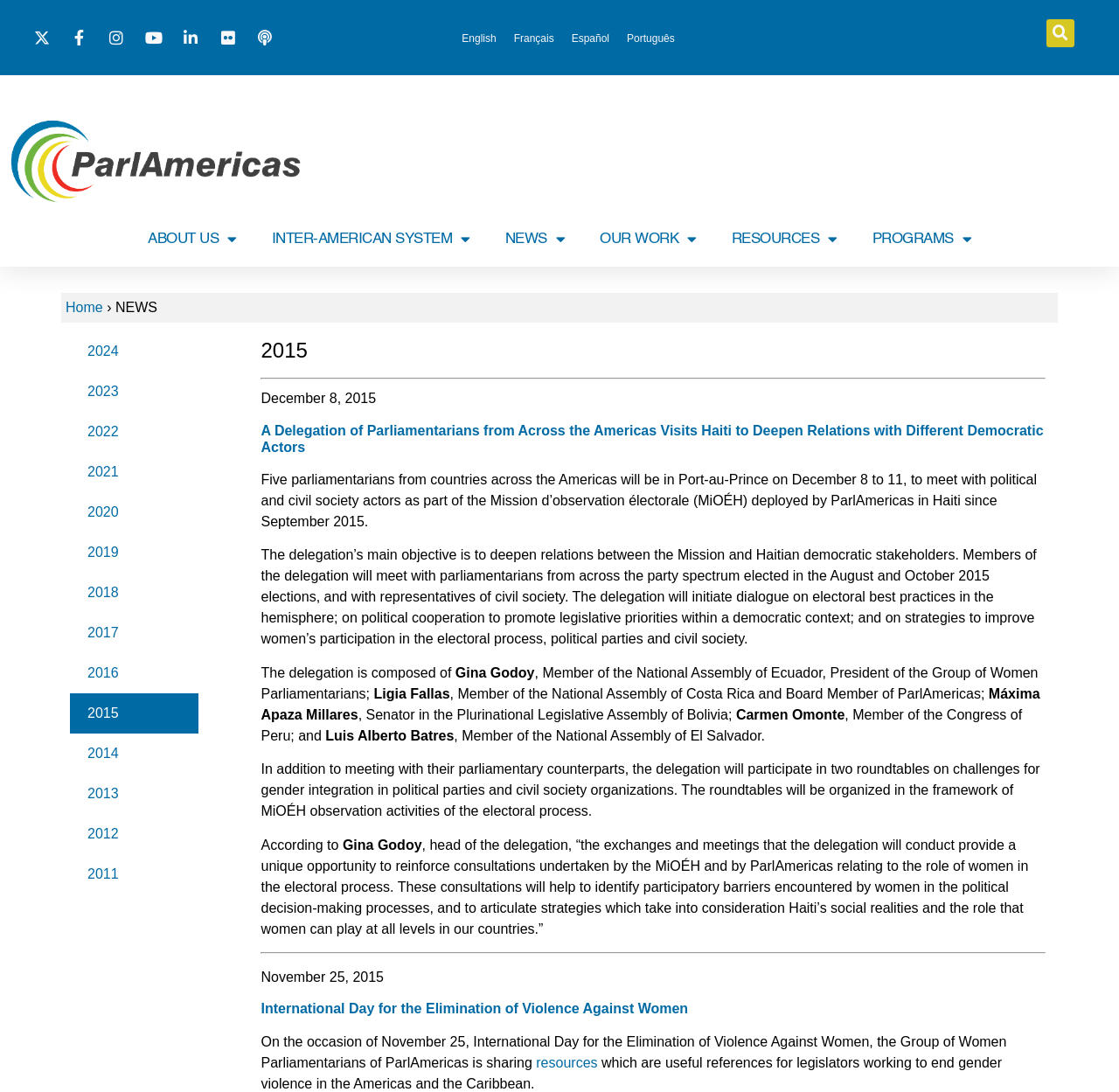What is the language of the webpage?
Could you give a comprehensive explanation in response to this question?

The webpage has links to switch between English, Français, Español, and Português, indicating that the webpage is available in multiple languages.